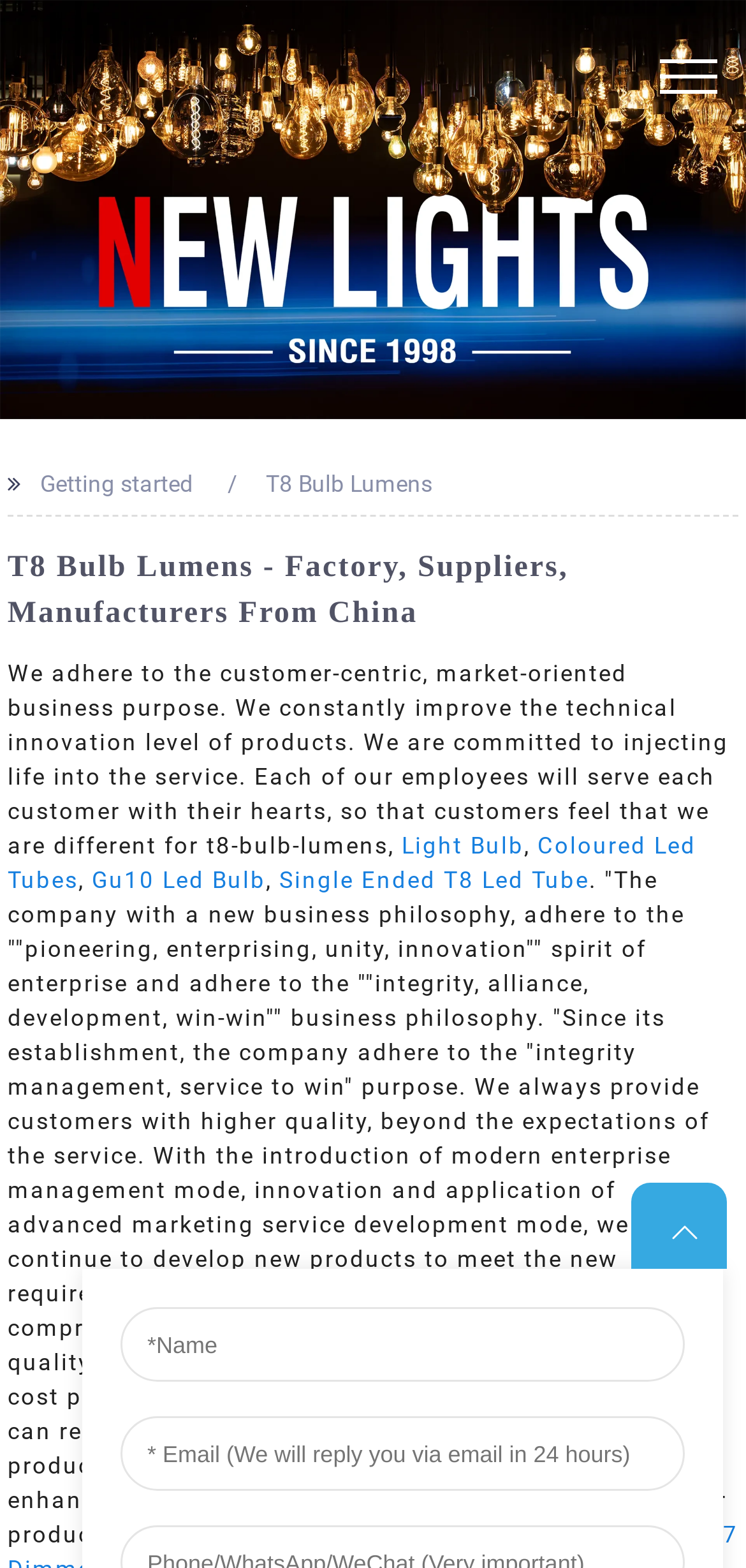Using a single word or phrase, answer the following question: 
How many links are there on the webpage?

5